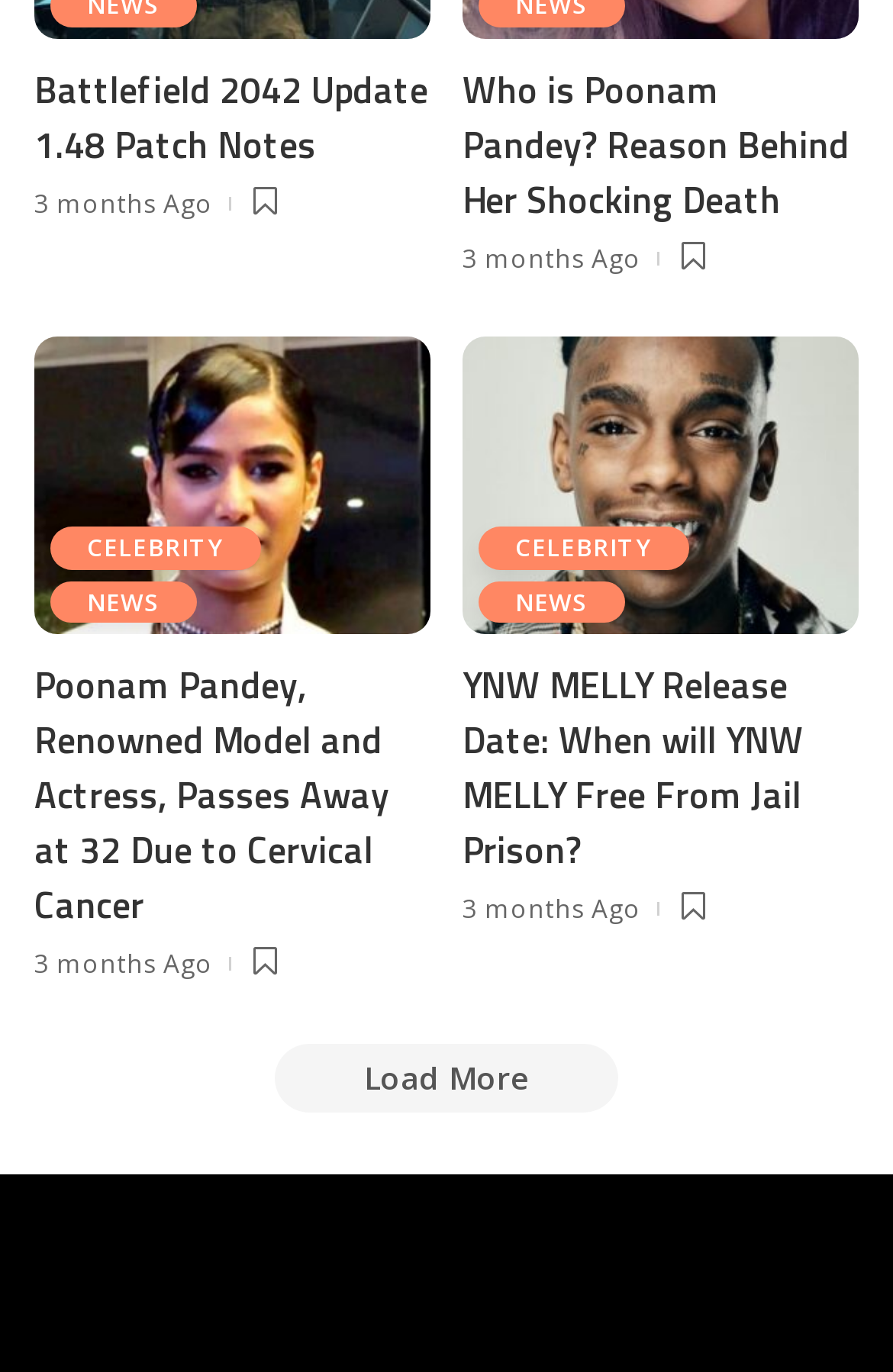Determine the bounding box of the UI element mentioned here: "News". The coordinates must be in the format [left, top, right, bottom] with values ranging from 0 to 1.

[0.257, 0.782, 0.42, 0.813]